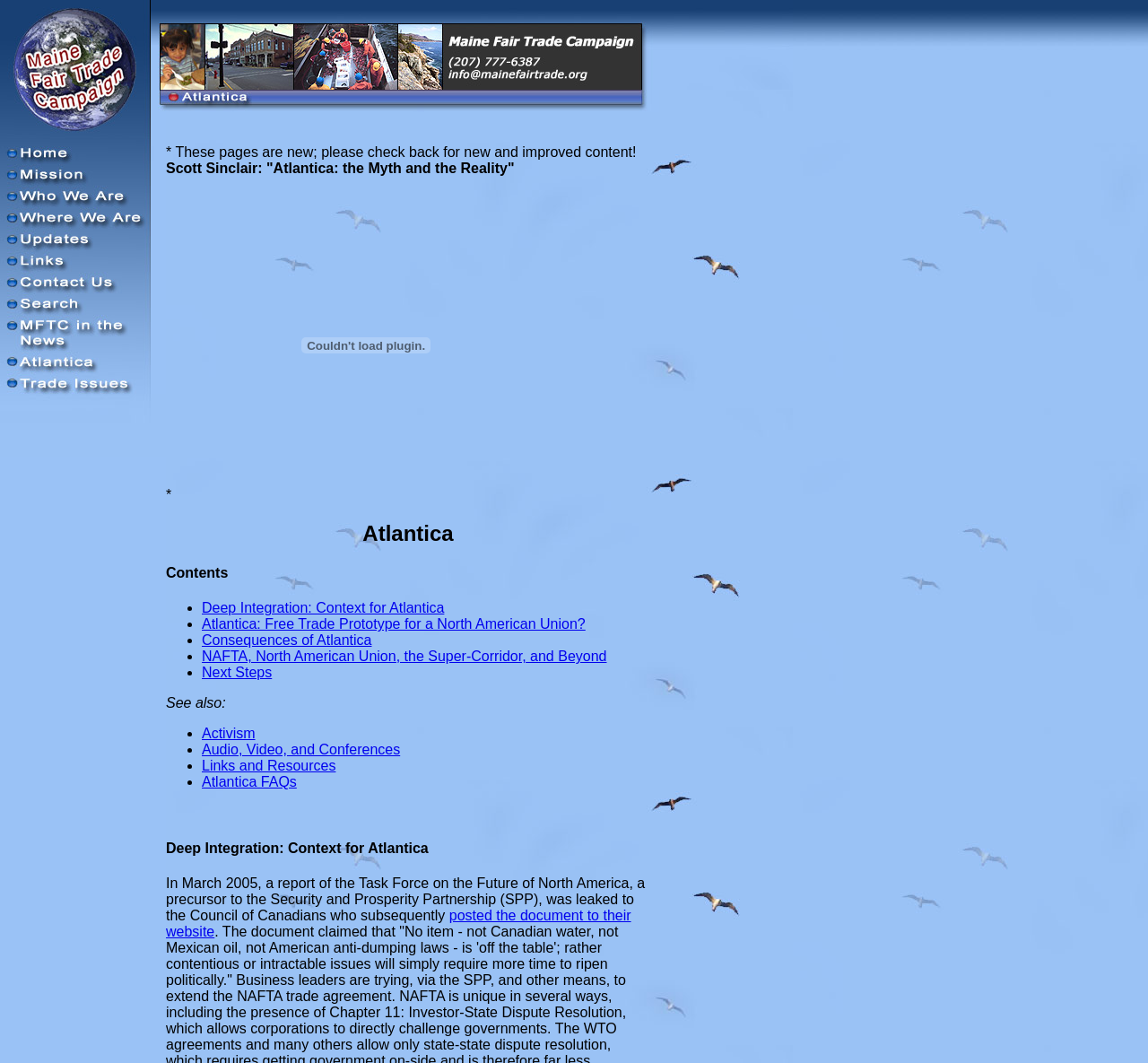Can you specify the bounding box coordinates for the region that should be clicked to fulfill this instruction: "Click the Home link".

[0.0, 0.143, 0.145, 0.157]